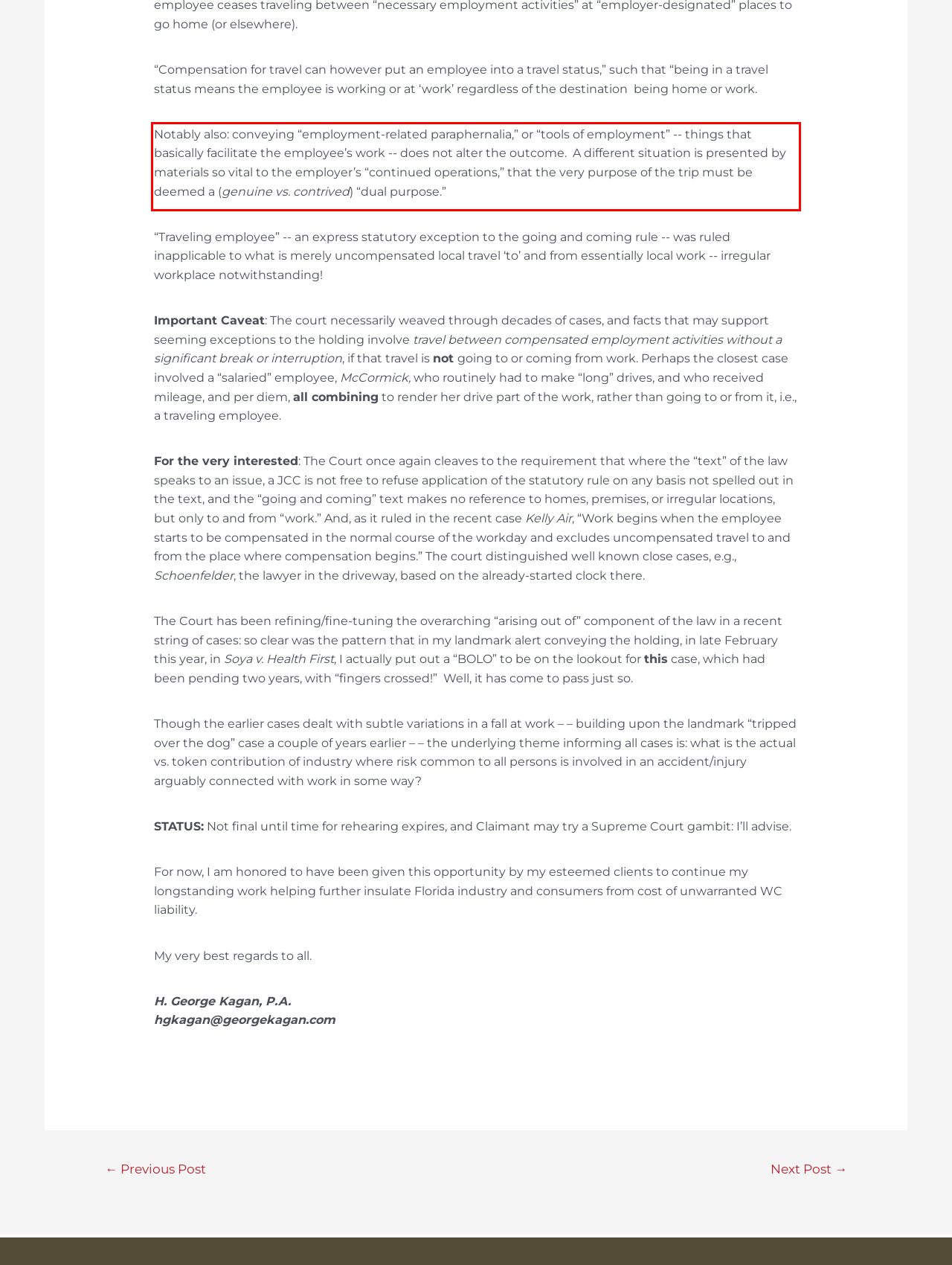Using the provided screenshot, read and generate the text content within the red-bordered area.

Notably also: conveying “employment-related paraphernalia,” or “tools of employment” -- things that basically facilitate the employee’s work -- does not alter the outcome. A different situation is presented by materials so vital to the employer’s “continued operations,” that the very purpose of the trip must be deemed a (genuine vs. contrived) “dual purpose.”